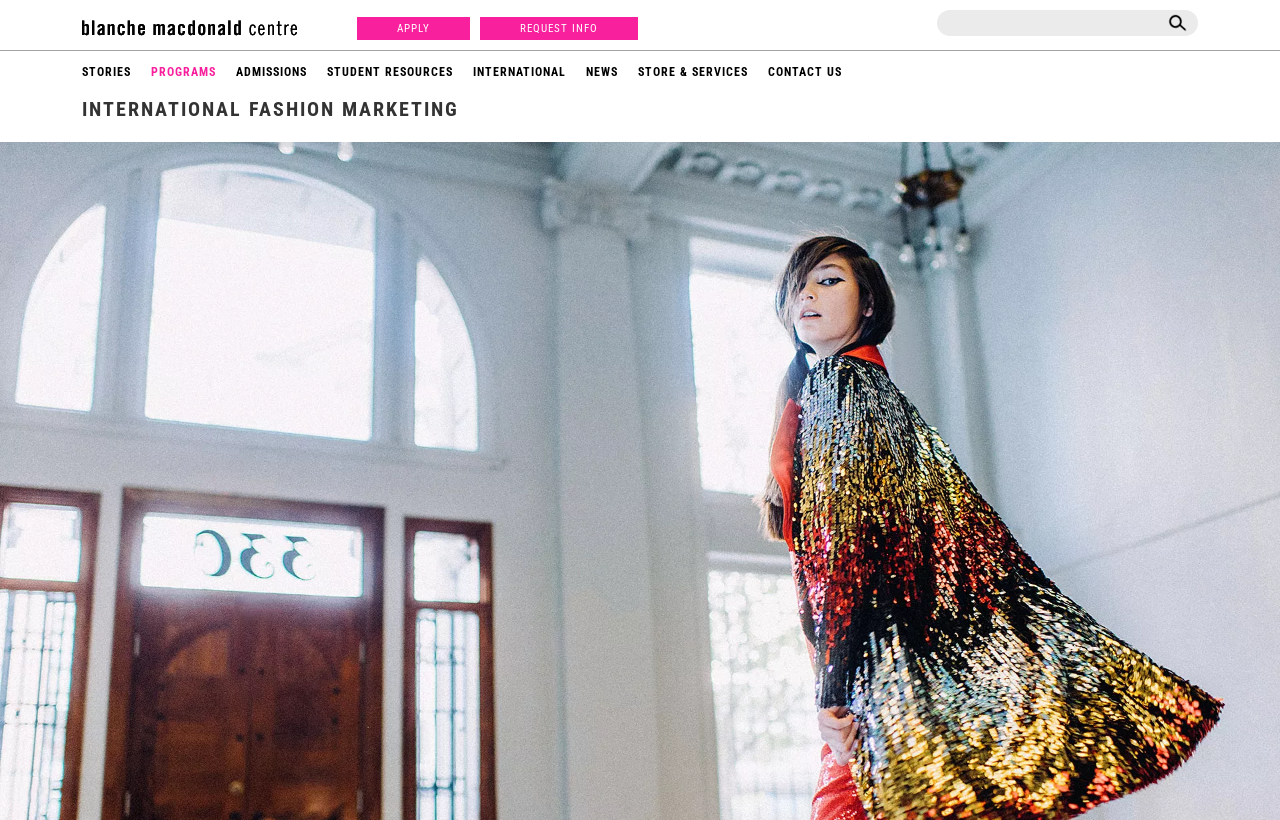Determine the coordinates of the bounding box that should be clicked to complete the instruction: "Click REQUEST INFO". The coordinates should be represented by four float numbers between 0 and 1: [left, top, right, bottom].

[0.375, 0.021, 0.498, 0.049]